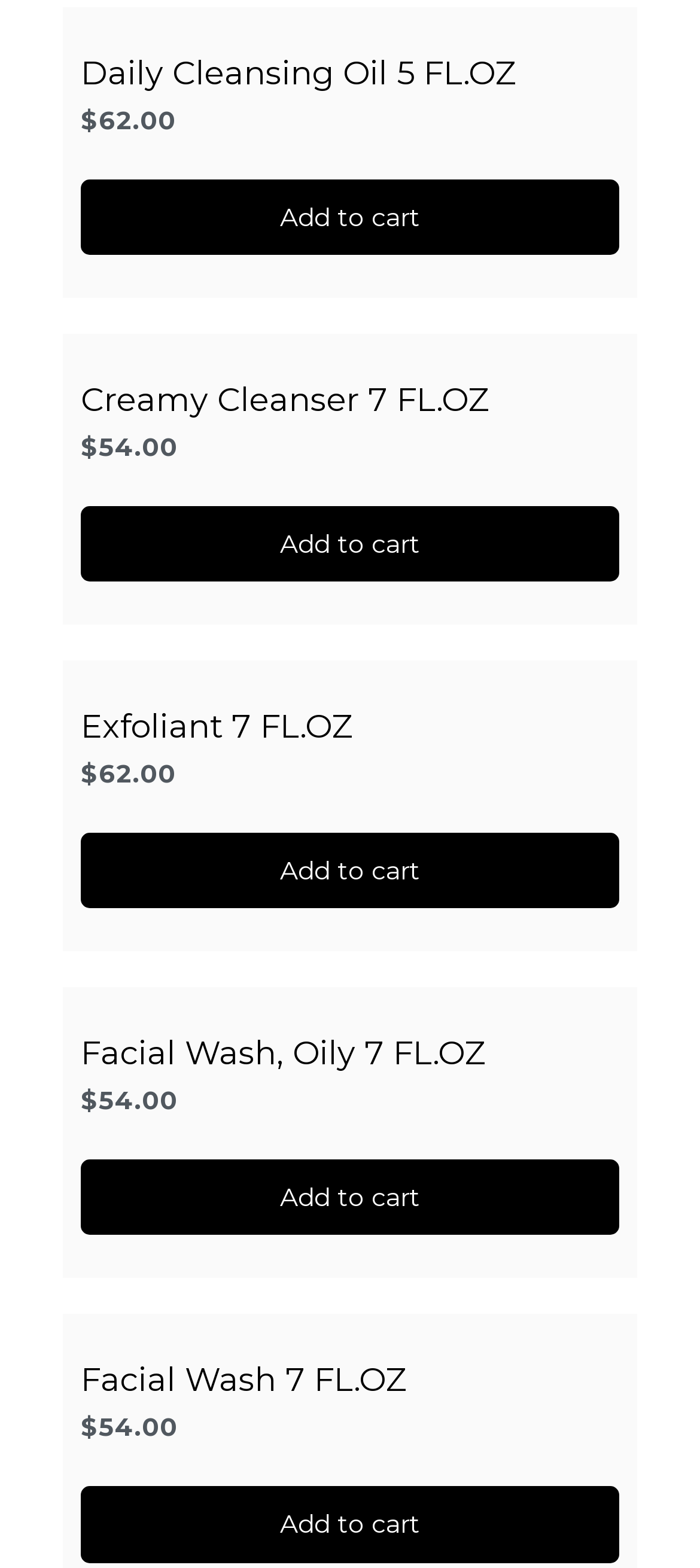Please determine the bounding box coordinates of the element to click on in order to accomplish the following task: "Add Daily Cleansing Oil 5 FL.OZ to cart". Ensure the coordinates are four float numbers ranging from 0 to 1, i.e., [left, top, right, bottom].

[0.115, 0.114, 0.885, 0.162]